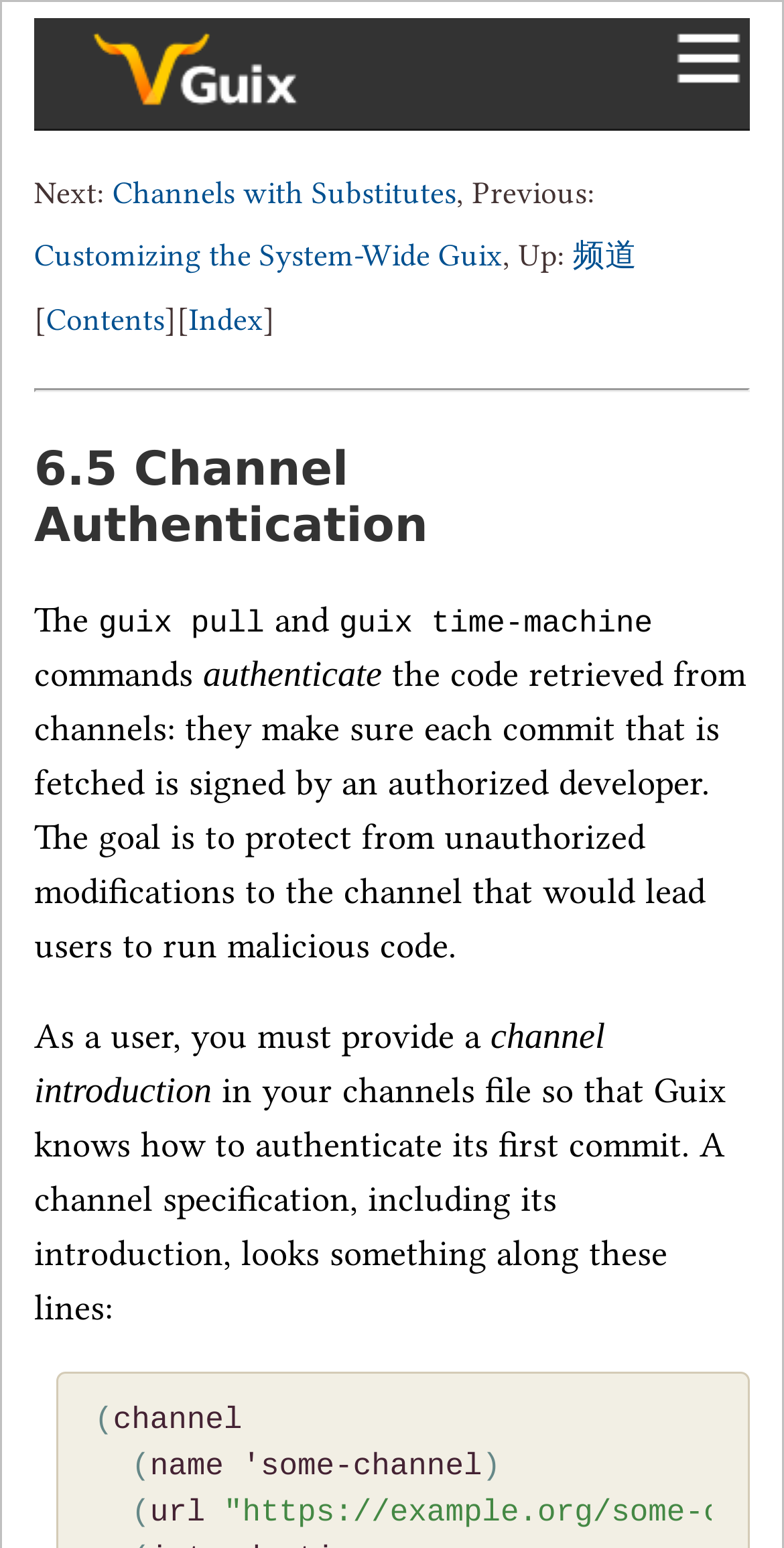Please answer the following query using a single word or phrase: 
What is the language of the currently displayed page?

English